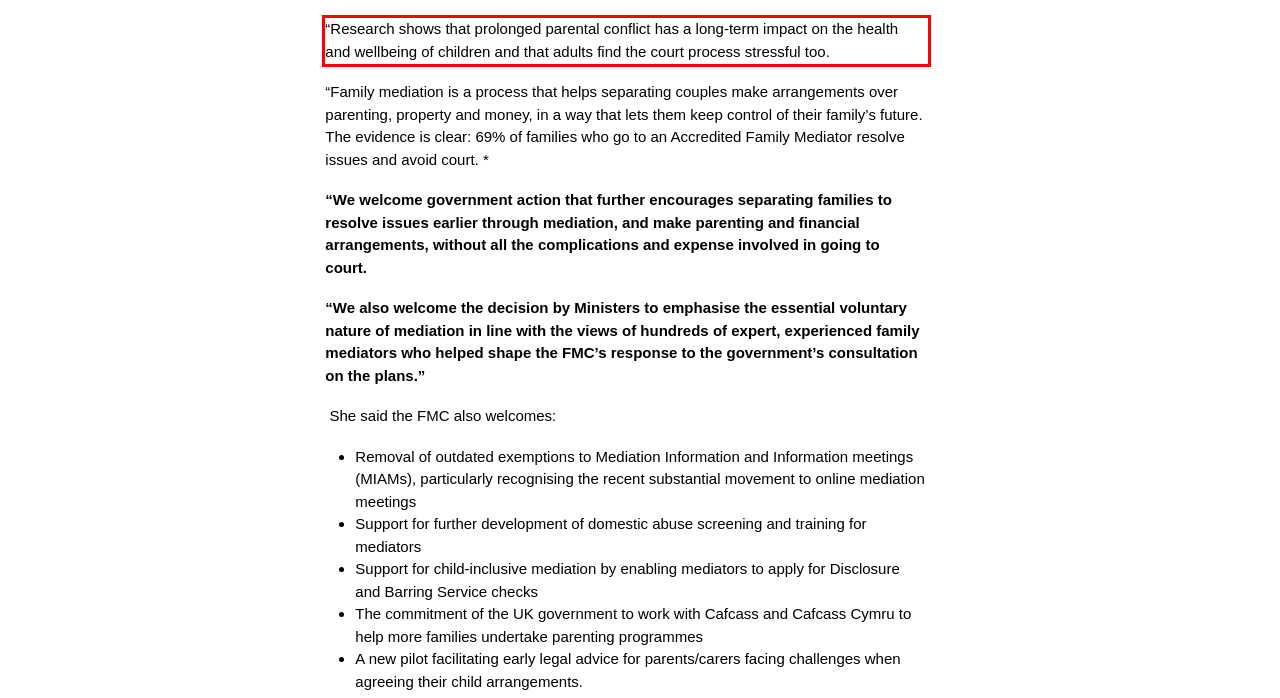Please analyze the screenshot of a webpage and extract the text content within the red bounding box using OCR.

“Research shows that prolonged parental conflict has a long-term impact on the health and wellbeing of children and that adults find the court process stressful too.